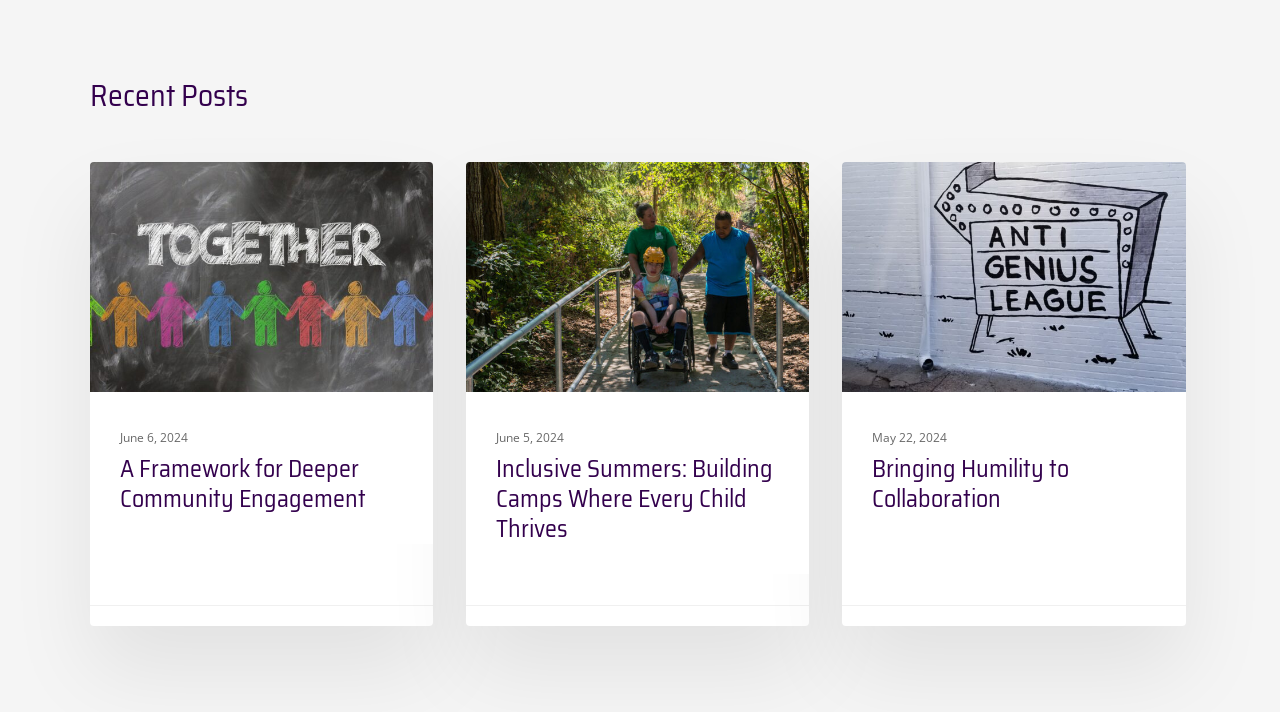Respond to the question below with a single word or phrase:
What is the topic of the first article?

Community Engagement